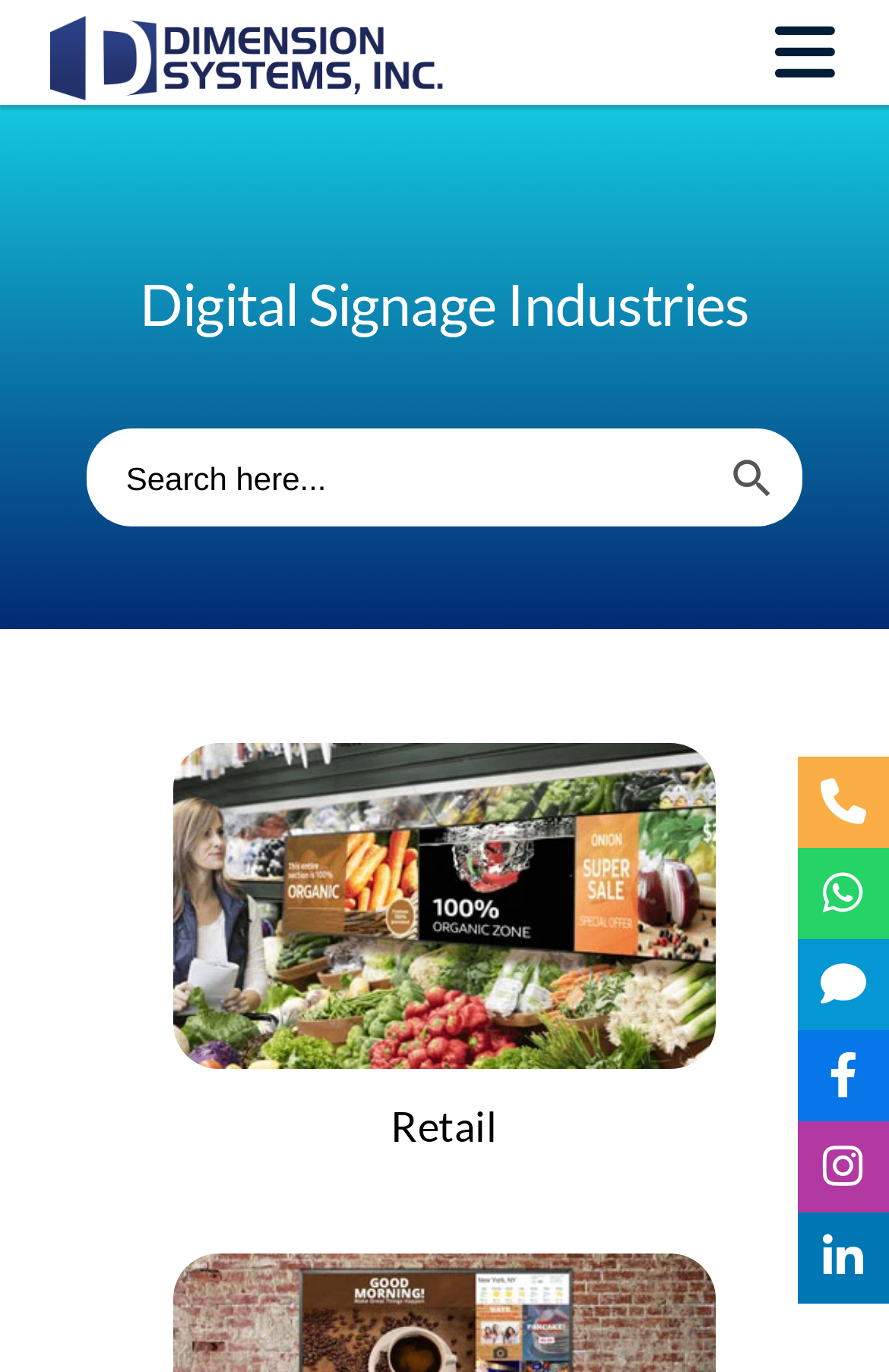Use one word or a short phrase to answer the question provided: 
How many navigation links are there?

9